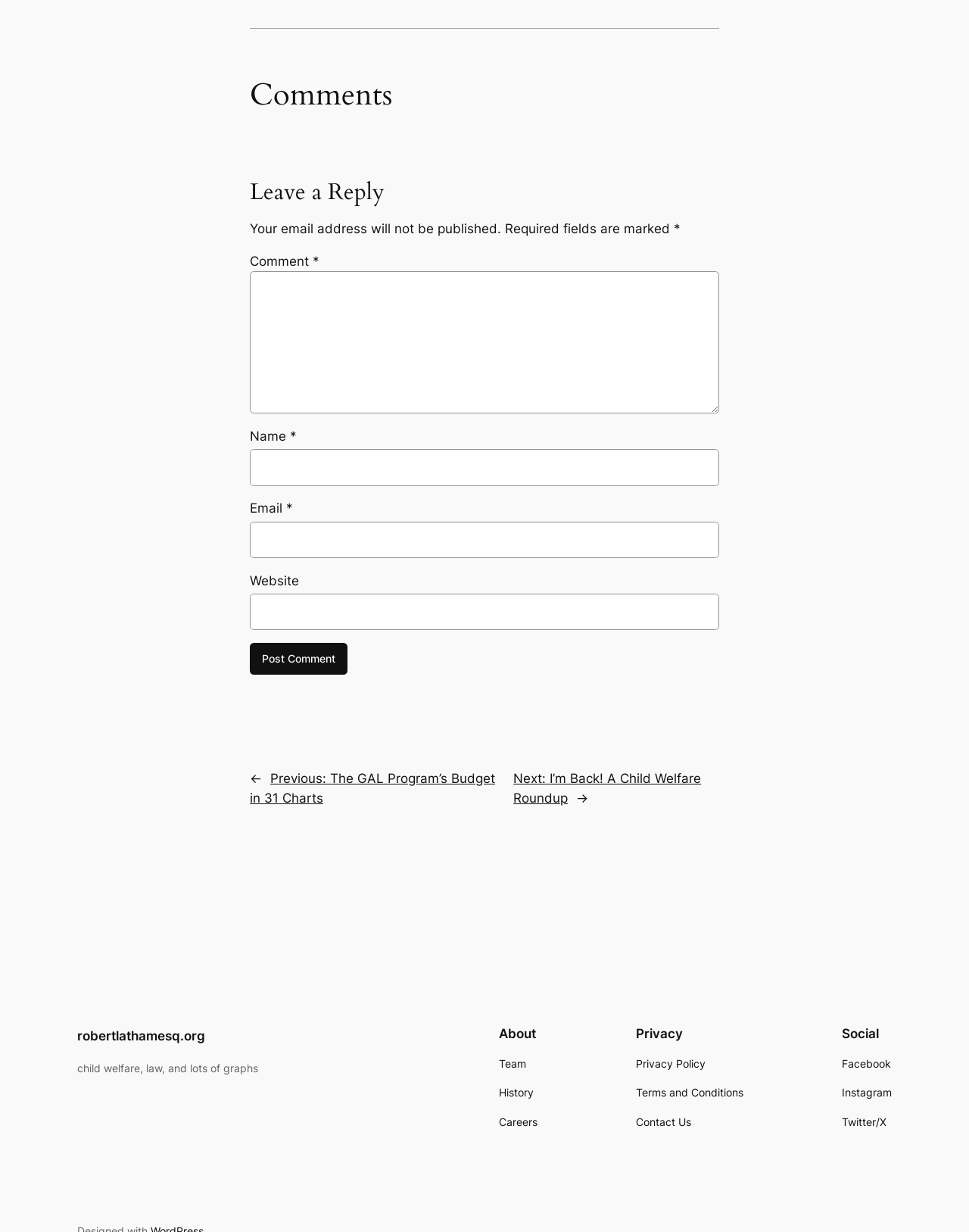Highlight the bounding box coordinates of the element you need to click to perform the following instruction: "Go to the about page."

[0.515, 0.833, 0.555, 0.845]